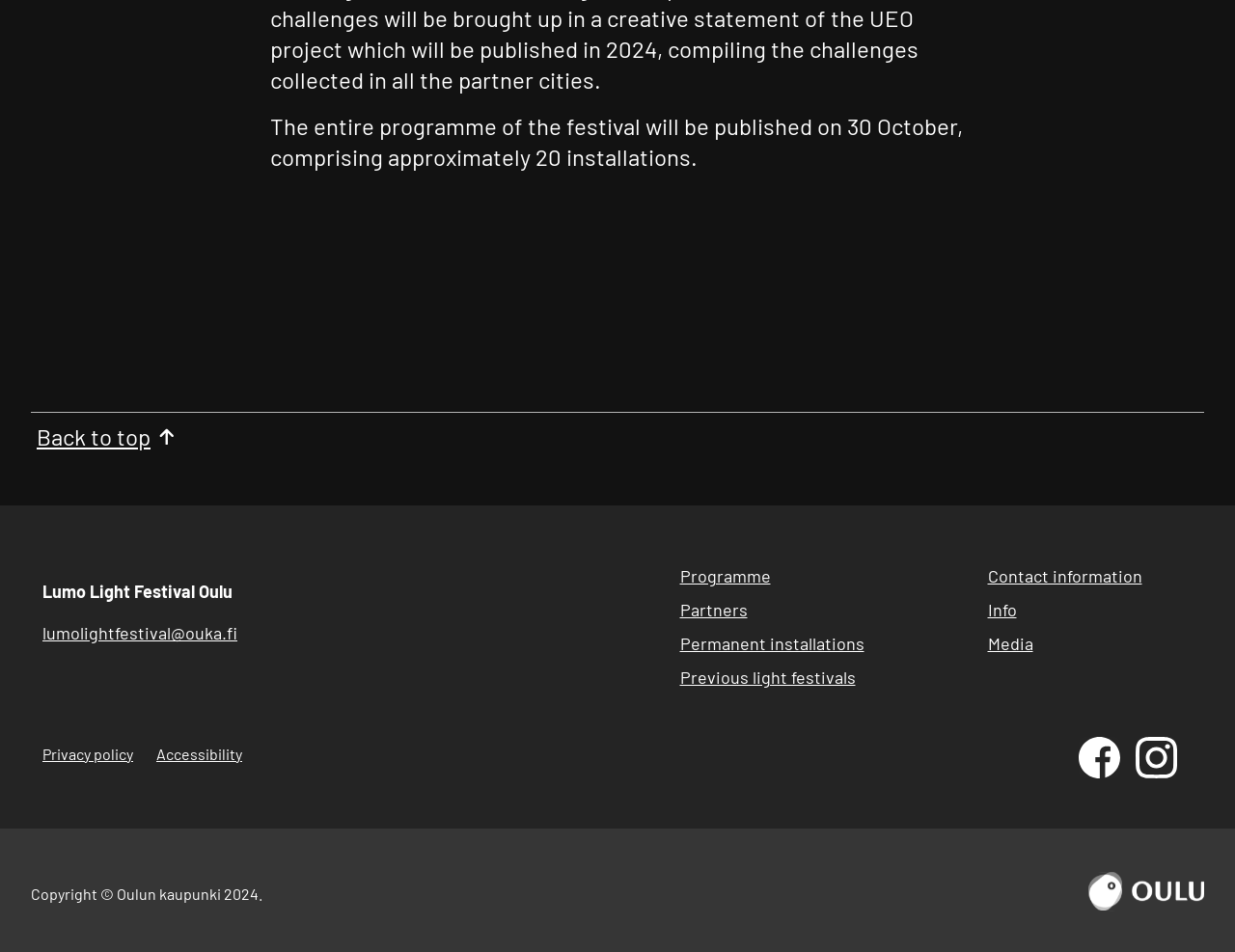From the webpage screenshot, predict the bounding box coordinates (top-left x, top-left y, bottom-right x, bottom-right y) for the UI element described here: Partners

[0.55, 0.63, 0.605, 0.652]